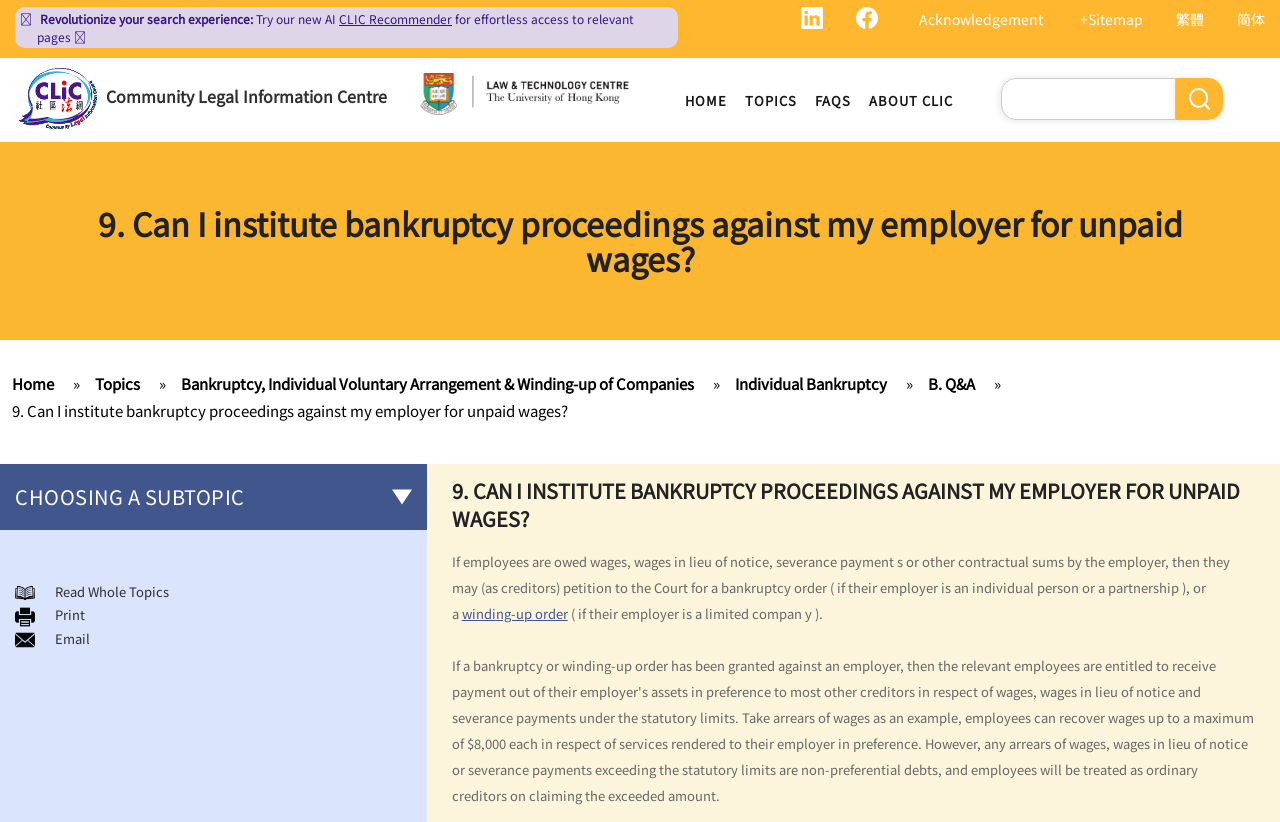Pinpoint the bounding box coordinates of the element that must be clicked to accomplish the following instruction: "Read the whole topic". The coordinates should be in the format of four float numbers between 0 and 1, i.e., [left, top, right, bottom].

[0.043, 0.708, 0.132, 0.731]